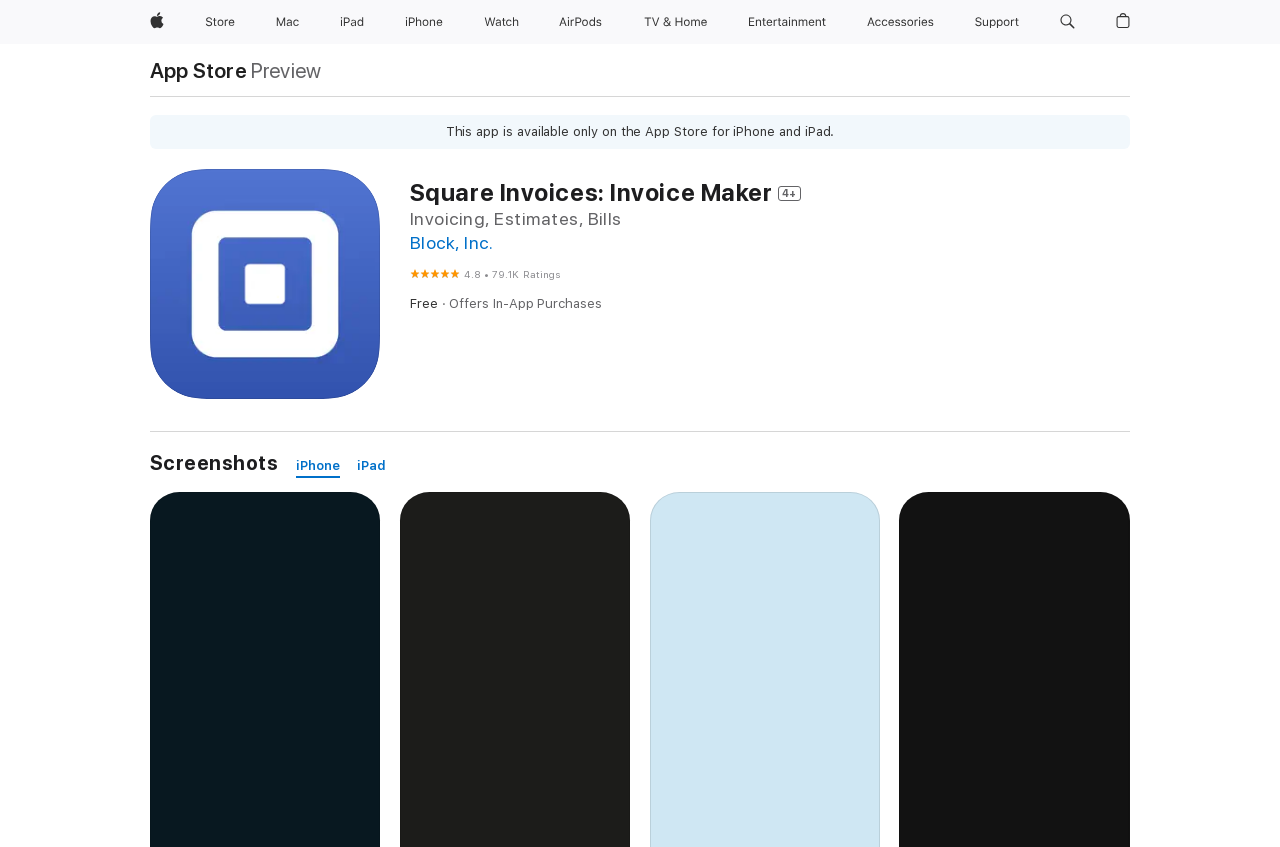Answer the question in one word or a short phrase:
What is the purpose of Square Invoices: Invoice Maker?

Invoicing, Estimates, Bills